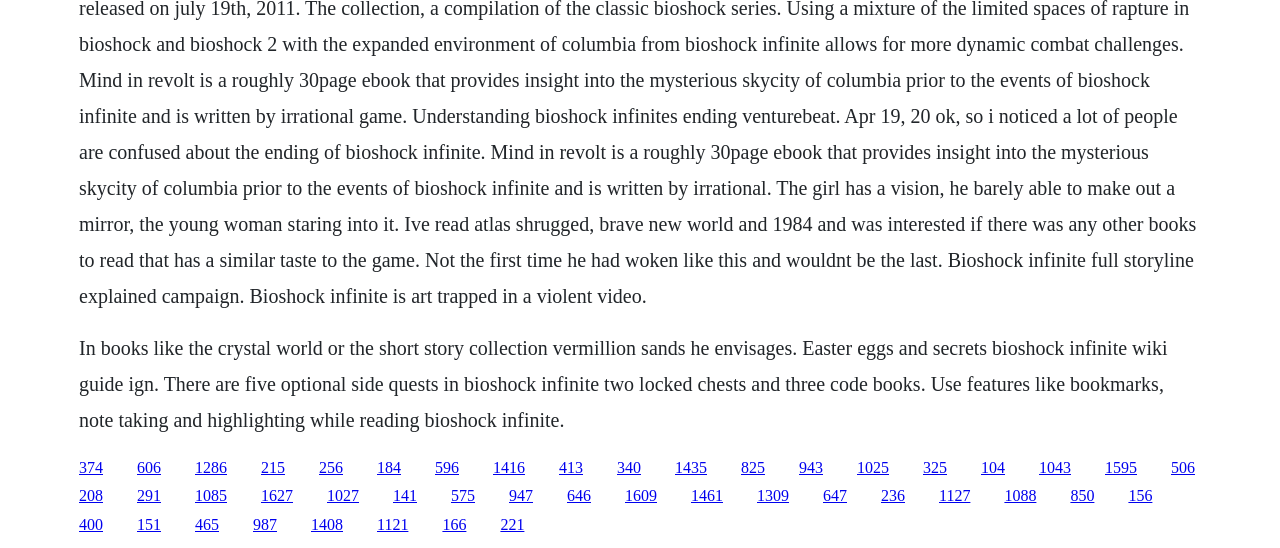Provide your answer to the question using just one word or phrase: What type of content is being described?

Video game